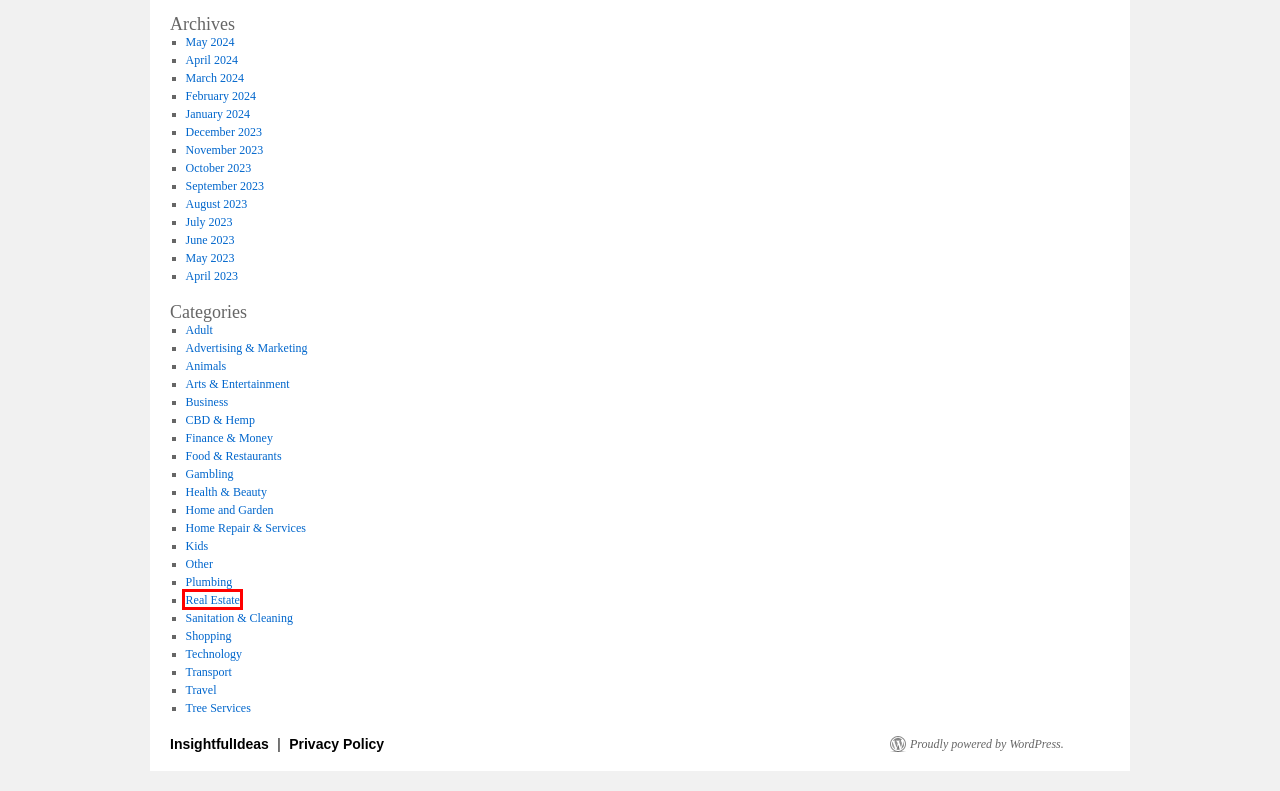A screenshot of a webpage is provided, featuring a red bounding box around a specific UI element. Identify the webpage description that most accurately reflects the new webpage after interacting with the selected element. Here are the candidates:
A. Transport | InsightfulIdeas
B. April | 2024 | InsightfulIdeas
C. May | 2023 | InsightfulIdeas
D. July | 2023 | InsightfulIdeas
E. October | 2023 | InsightfulIdeas
F. November | 2023 | InsightfulIdeas
G. Real Estate | InsightfulIdeas
H. Plumbing | InsightfulIdeas

G